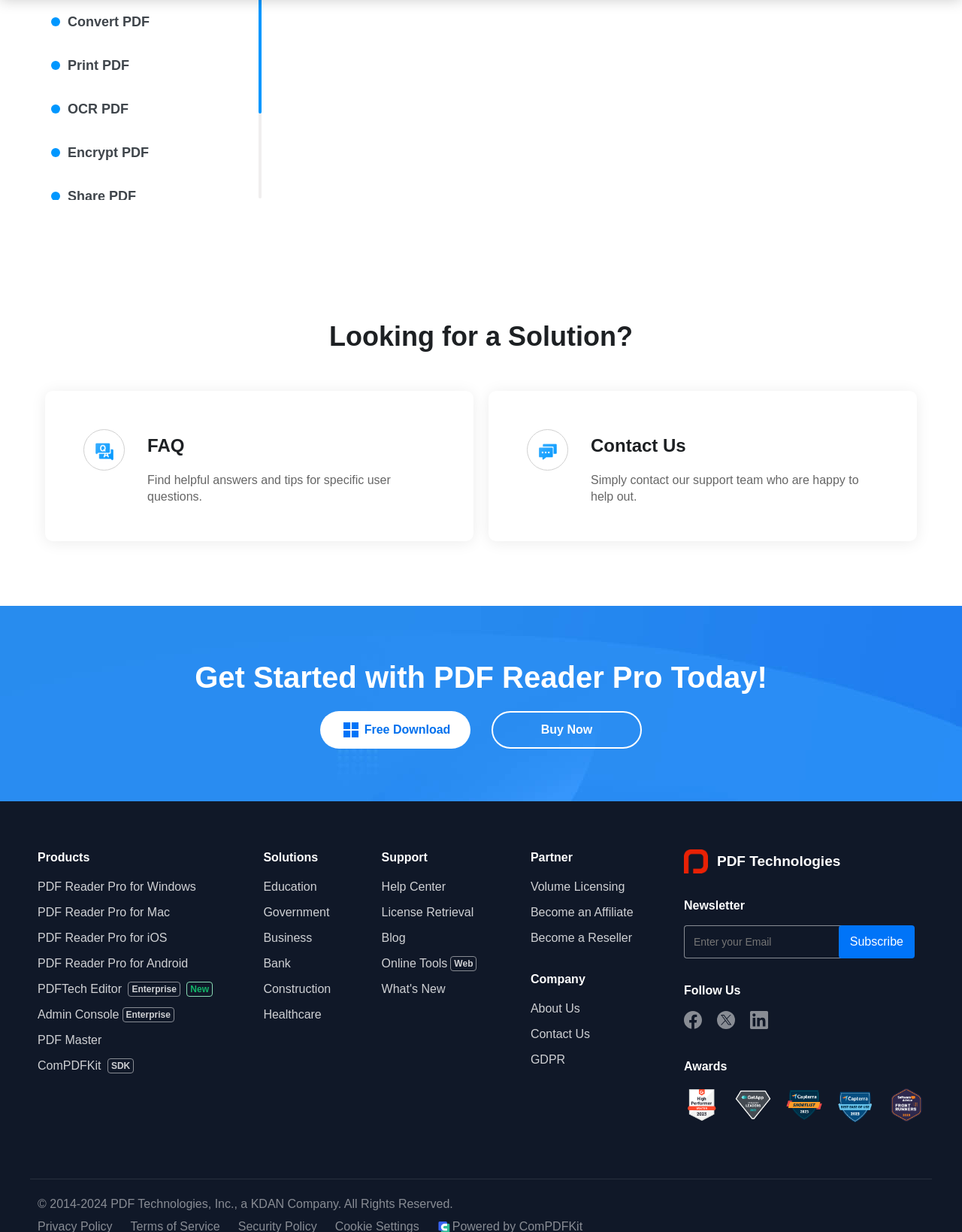Determine the bounding box of the UI element mentioned here: "Become a Reseller". The coordinates must be in the format [left, top, right, bottom] with values ranging from 0 to 1.

[0.551, 0.754, 0.657, 0.769]